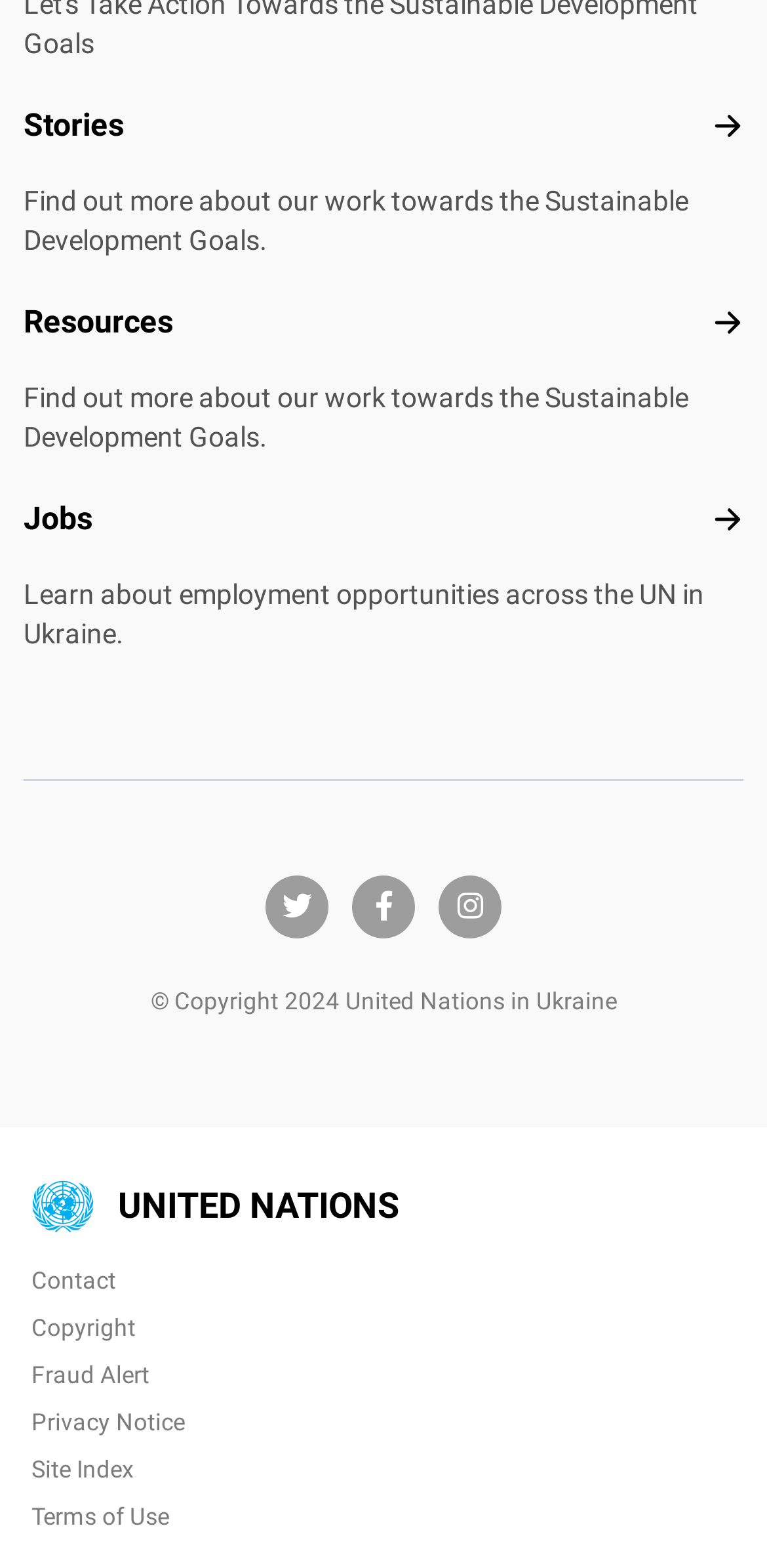Highlight the bounding box coordinates of the element you need to click to perform the following instruction: "Check the copyright information."

None